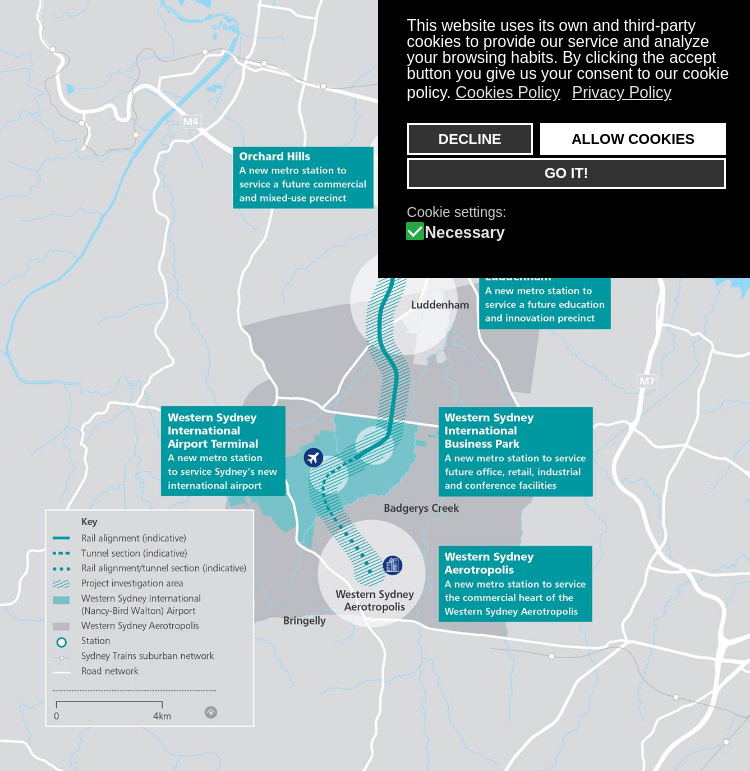Give a concise answer using one word or a phrase to the following question:
What is the function of the legend on the map?

To clarify element significance